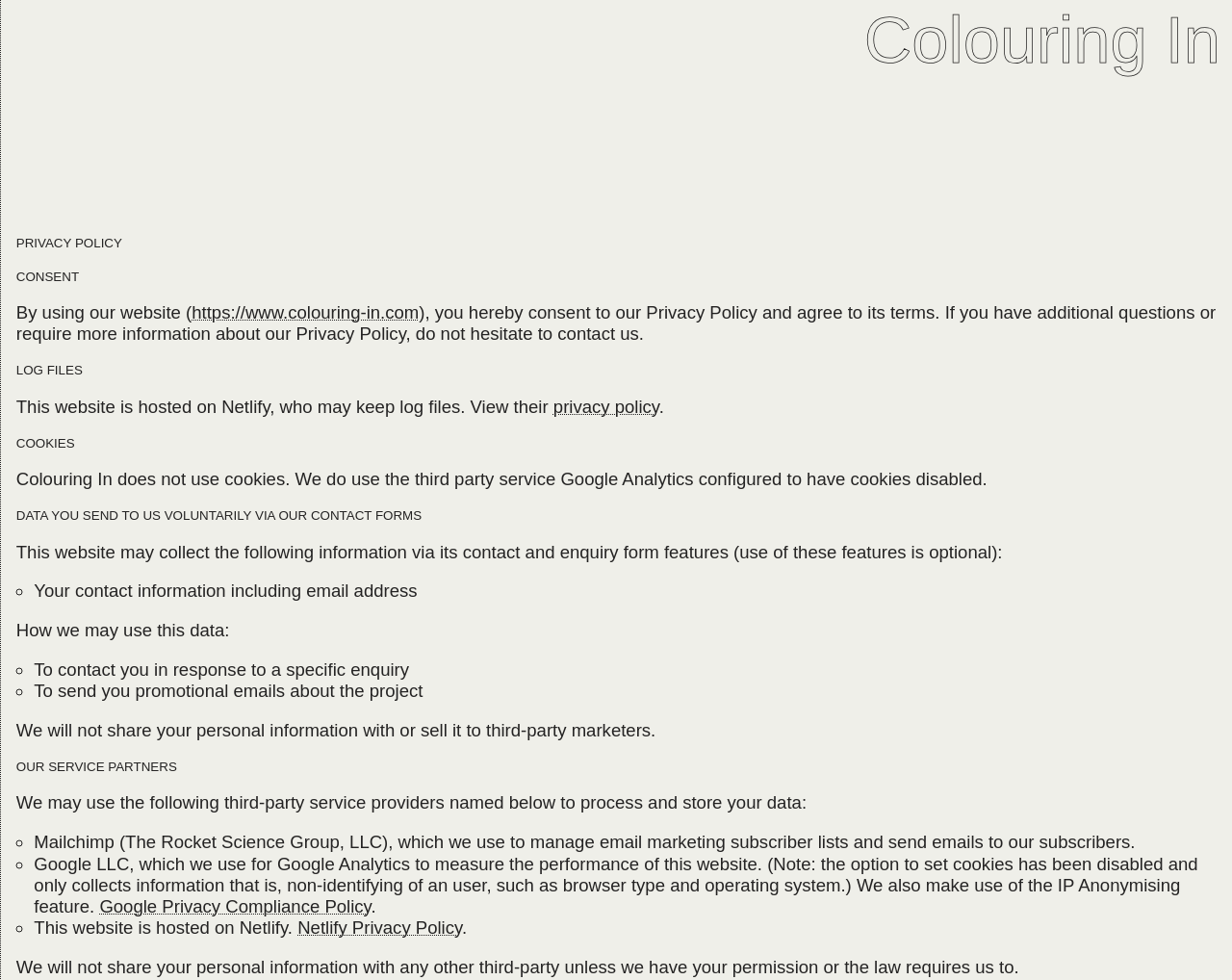Answer this question in one word or a short phrase: Does Colouring In use cookies?

No